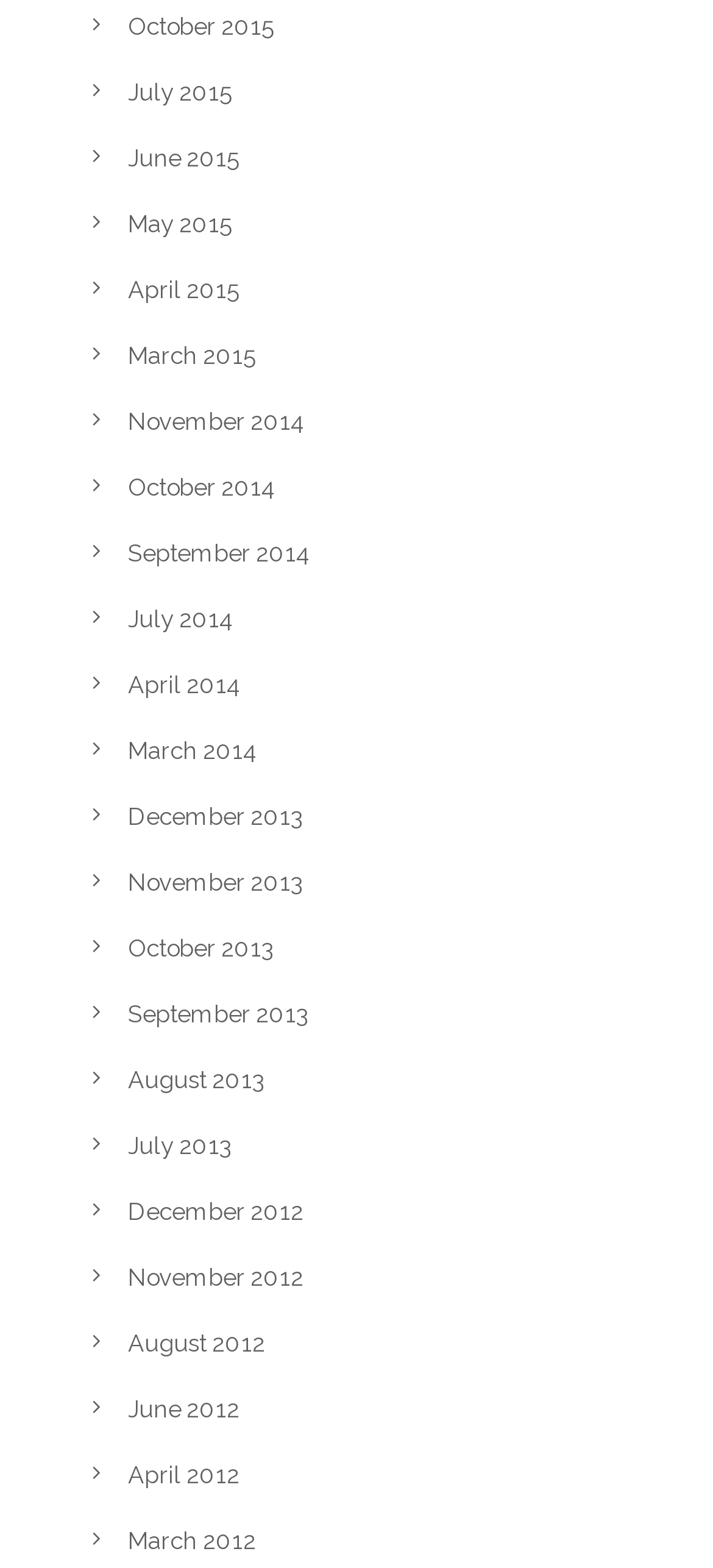Kindly respond to the following question with a single word or a brief phrase: 
What is the latest month and year available on this webpage?

October 2015